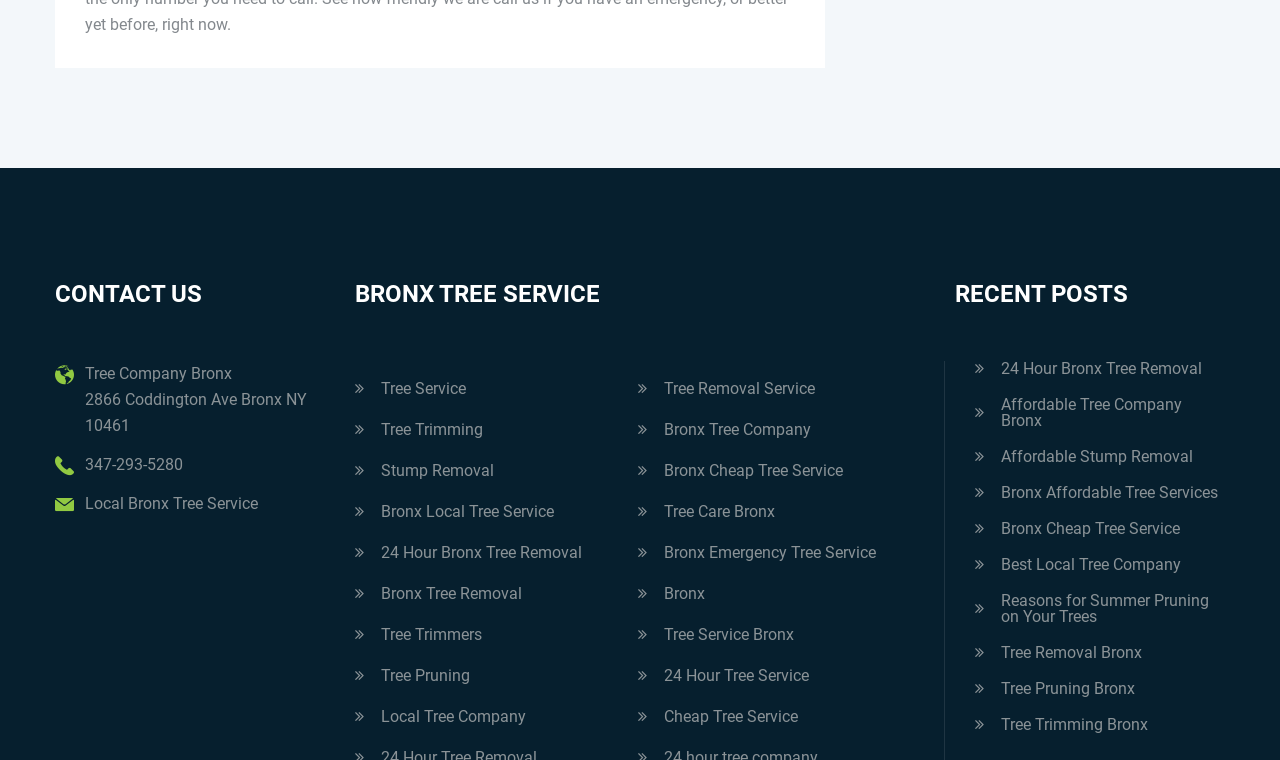Using the provided element description, identify the bounding box coordinates as (top-left x, top-left y, bottom-right x, bottom-right y). Ensure all values are between 0 and 1. Description: Tree Trimming

[0.277, 0.555, 0.492, 0.576]